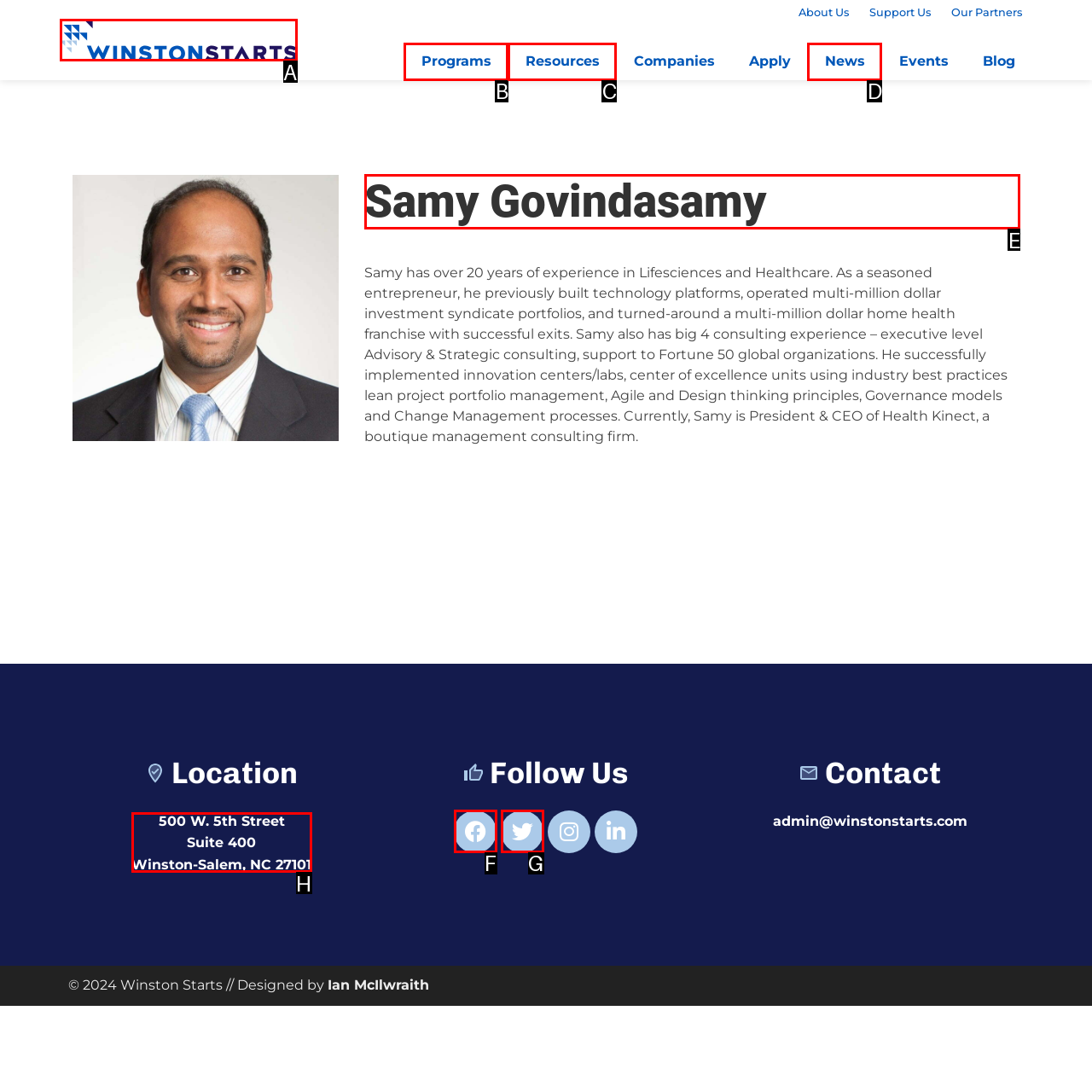Identify the letter of the option that should be selected to accomplish the following task: View Samy Govindasamy's profile. Provide the letter directly.

E